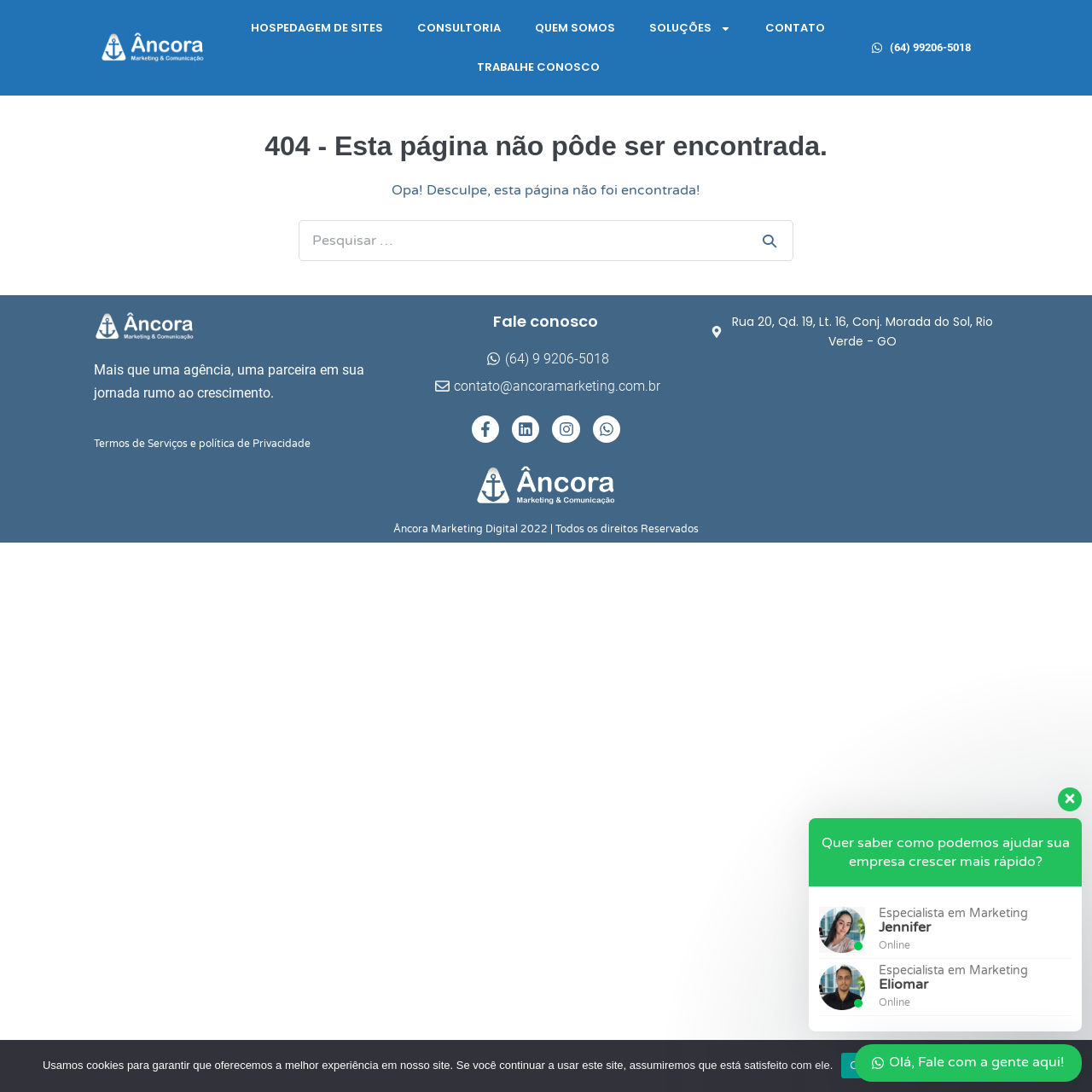Determine the coordinates of the bounding box for the clickable area needed to execute this instruction: "Check our Facebook page".

[0.432, 0.38, 0.457, 0.405]